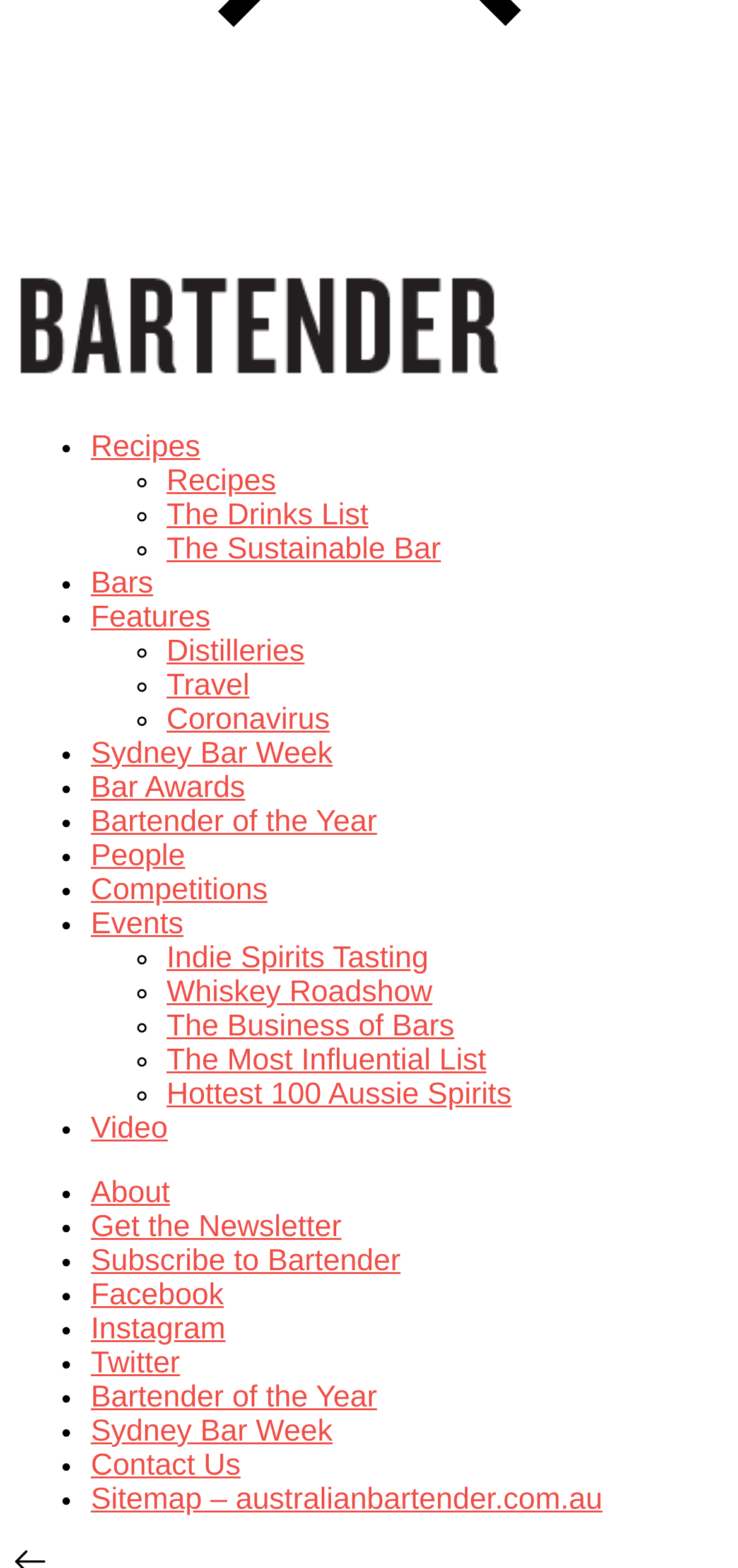Highlight the bounding box coordinates of the element that should be clicked to carry out the following instruction: "visit australianbartender.com.au". The coordinates must be given as four float numbers ranging from 0 to 1, i.e., [left, top, right, bottom].

[0.021, 0.234, 0.687, 0.254]